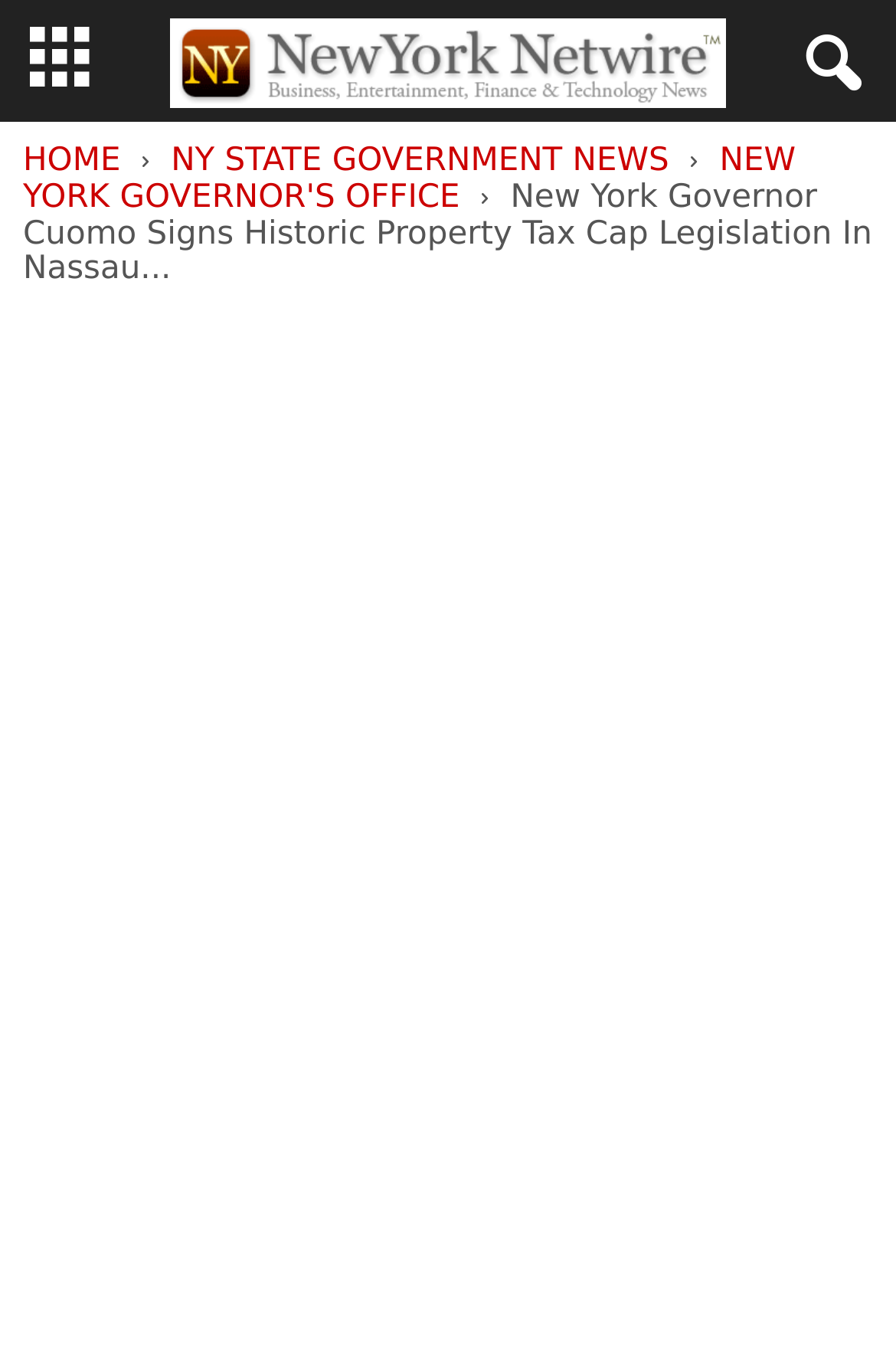Given the description "NY State Government News", determine the bounding box of the corresponding UI element.

[0.191, 0.104, 0.747, 0.131]